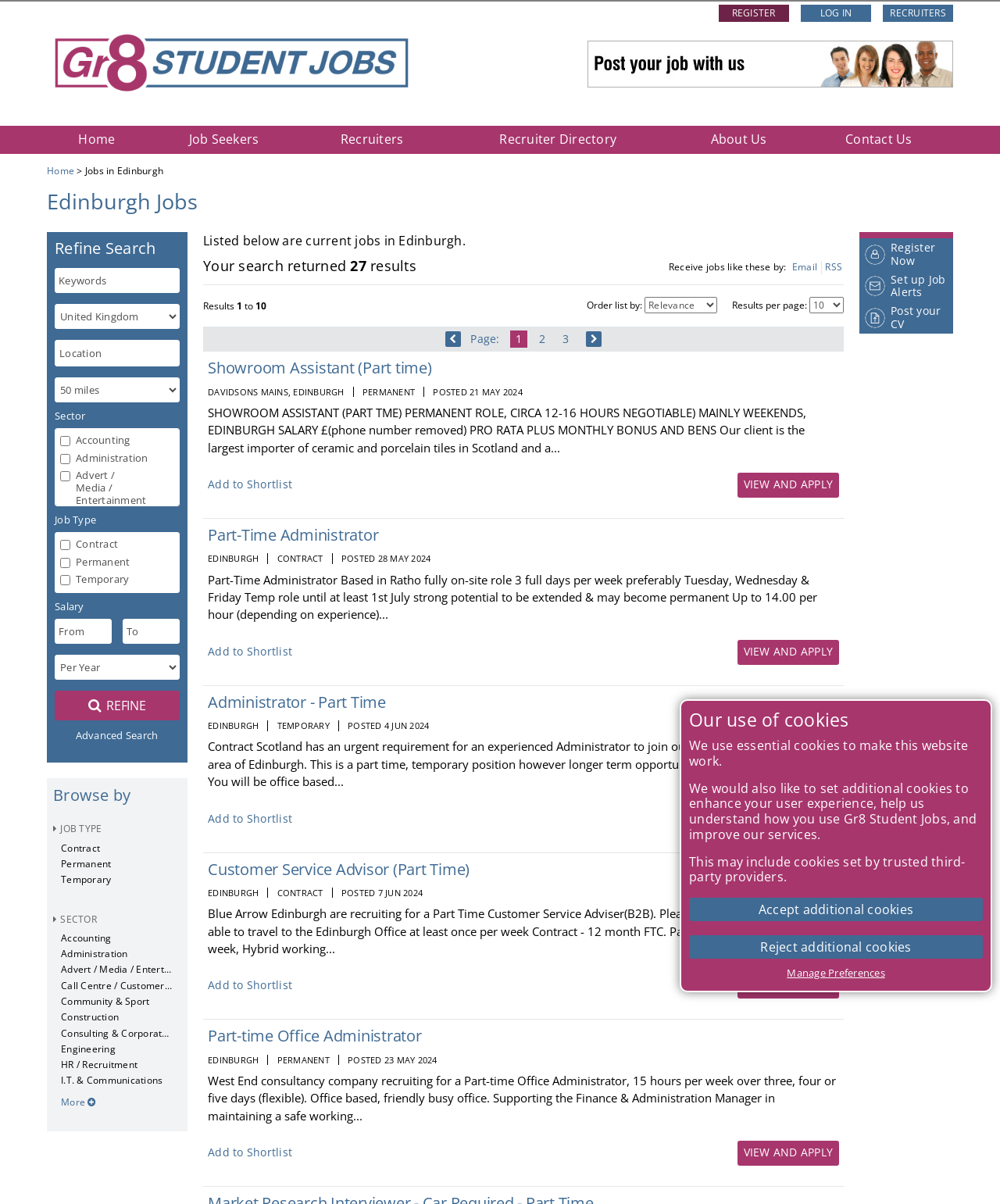Could you locate the bounding box coordinates for the section that should be clicked to accomplish this task: "Browse by job type".

[0.053, 0.684, 0.181, 0.694]